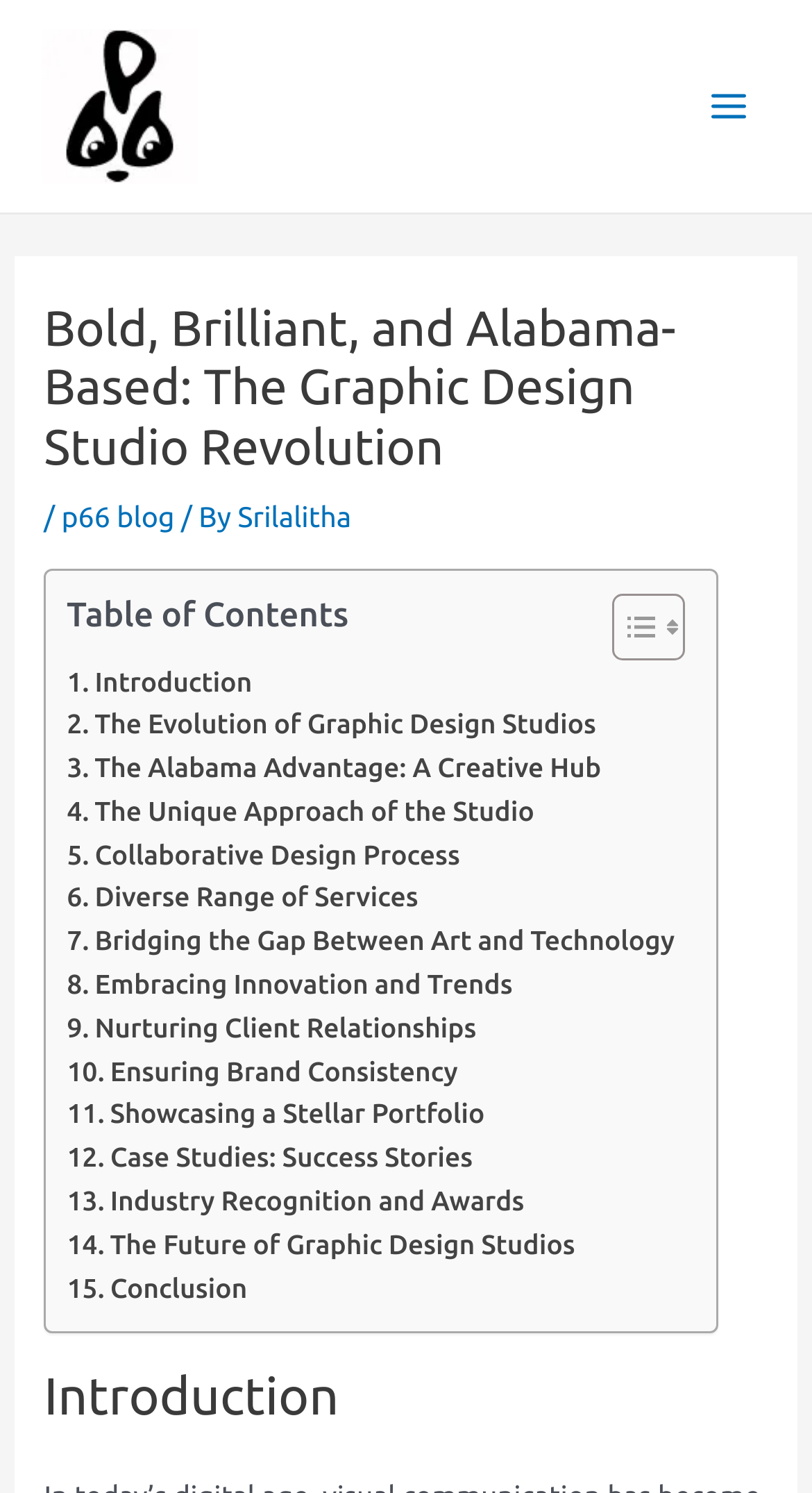Determine the bounding box coordinates for the area you should click to complete the following instruction: "Click the main menu button".

[0.845, 0.043, 0.949, 0.099]